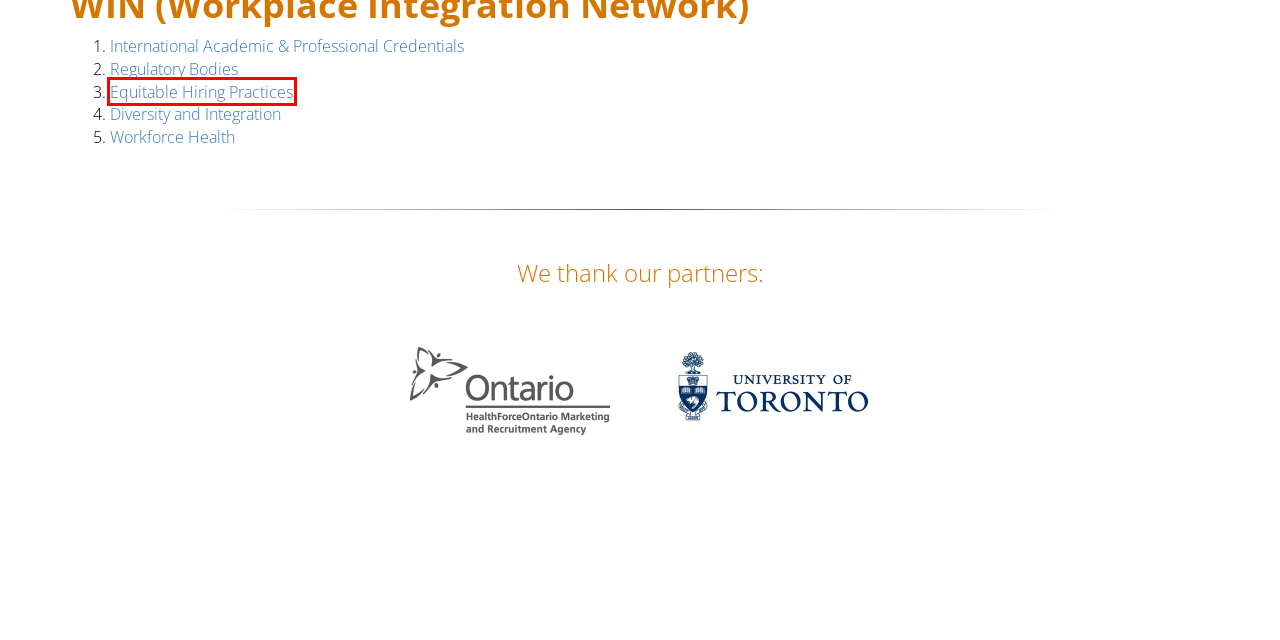Examine the screenshot of a webpage with a red bounding box around a UI element. Select the most accurate webpage description that corresponds to the new page after clicking the highlighted element. Here are the choices:
A. About Us  –
B. Course 9: Workplace Community and Wellness  –
C. Course 7: The Aging Population  –
D. Course 3: International Academic and Professional Credentials  –
E. Course 7: Diversity and Integration  –
F. Course 4: Professional Regulatory Bodies  –
G. Course 10: Equitable Hiring Practices  –
H. Course 9: Gender, Sexuality and Identity  –

G